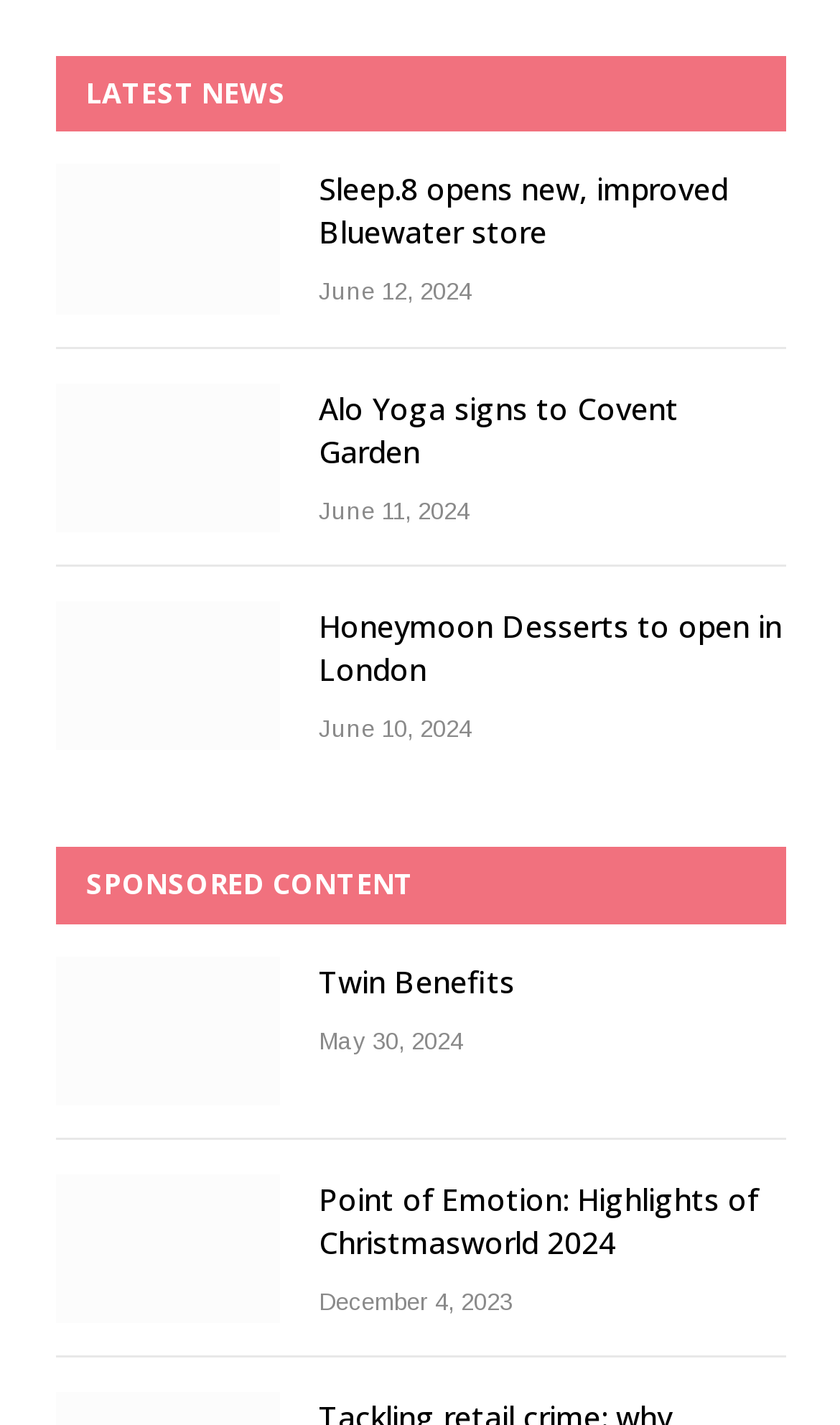What type of content is labeled as 'SPONSORED CONTENT'?
Based on the screenshot, provide your answer in one word or phrase.

Article